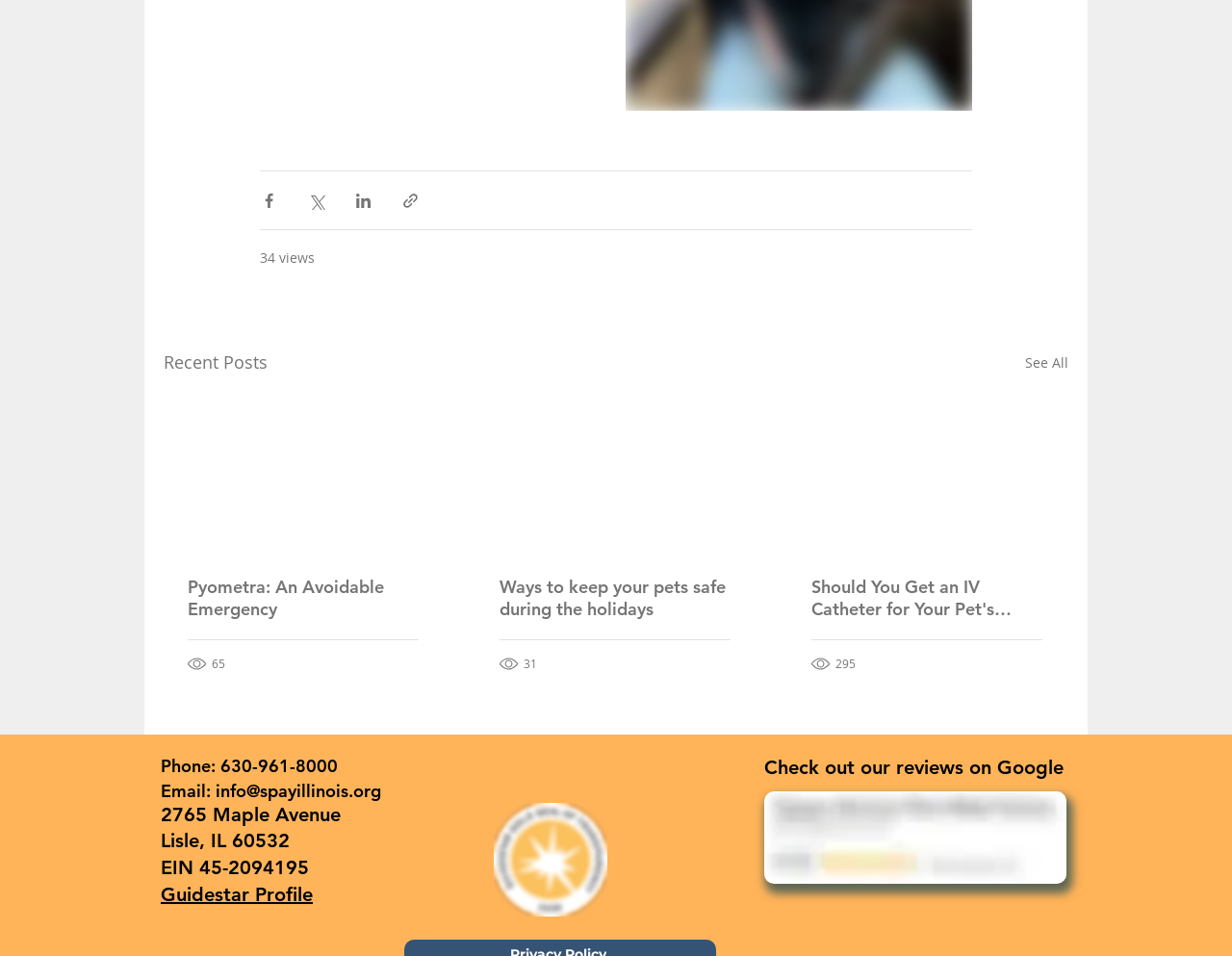Can you specify the bounding box coordinates of the area that needs to be clicked to fulfill the following instruction: "Share via Facebook"?

[0.211, 0.2, 0.226, 0.219]